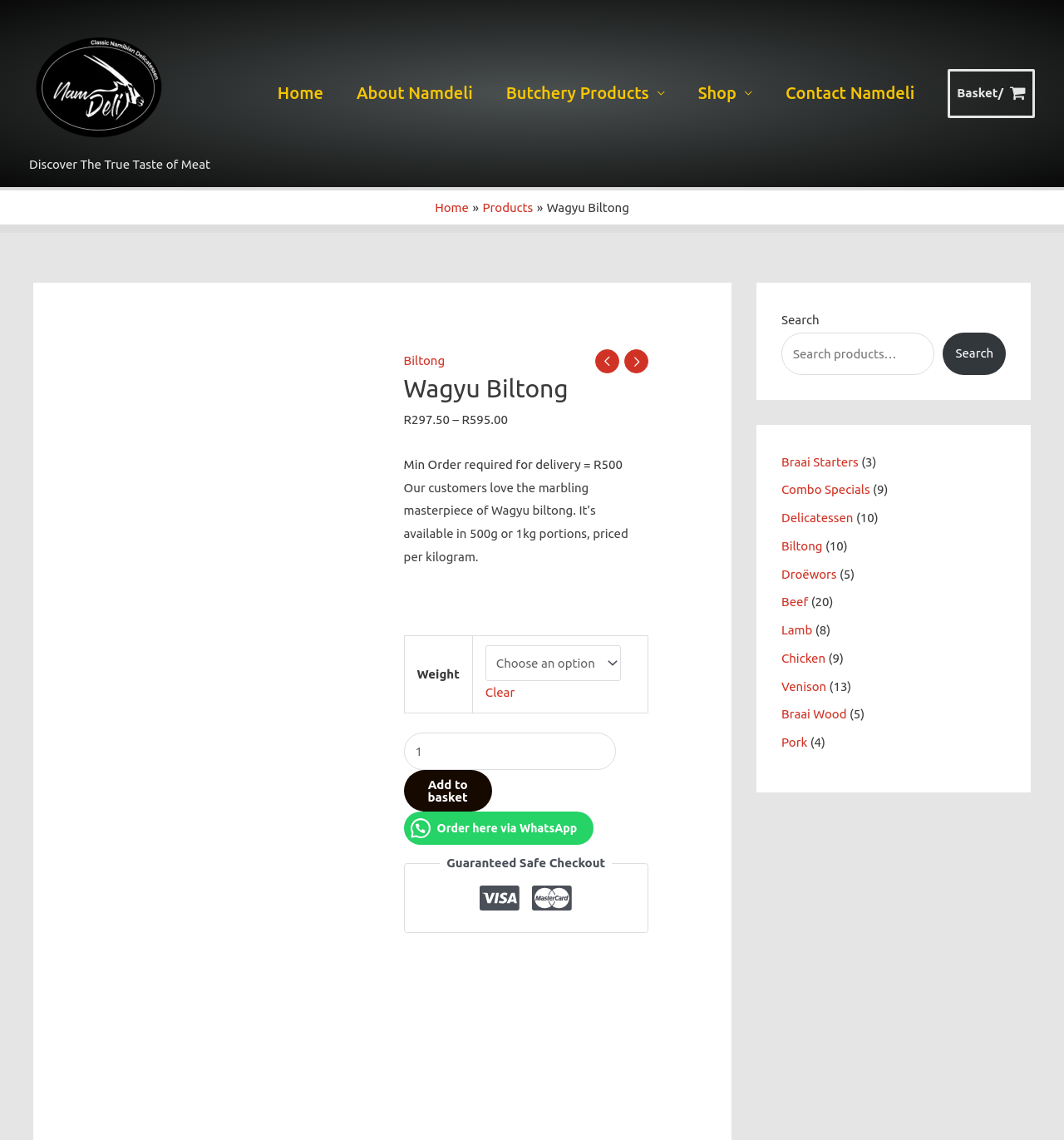Pinpoint the bounding box coordinates of the clickable area needed to execute the instruction: "View the 'Wagyu Biltong' product details". The coordinates should be specified as four float numbers between 0 and 1, i.e., [left, top, right, bottom].

[0.109, 0.416, 0.359, 0.428]